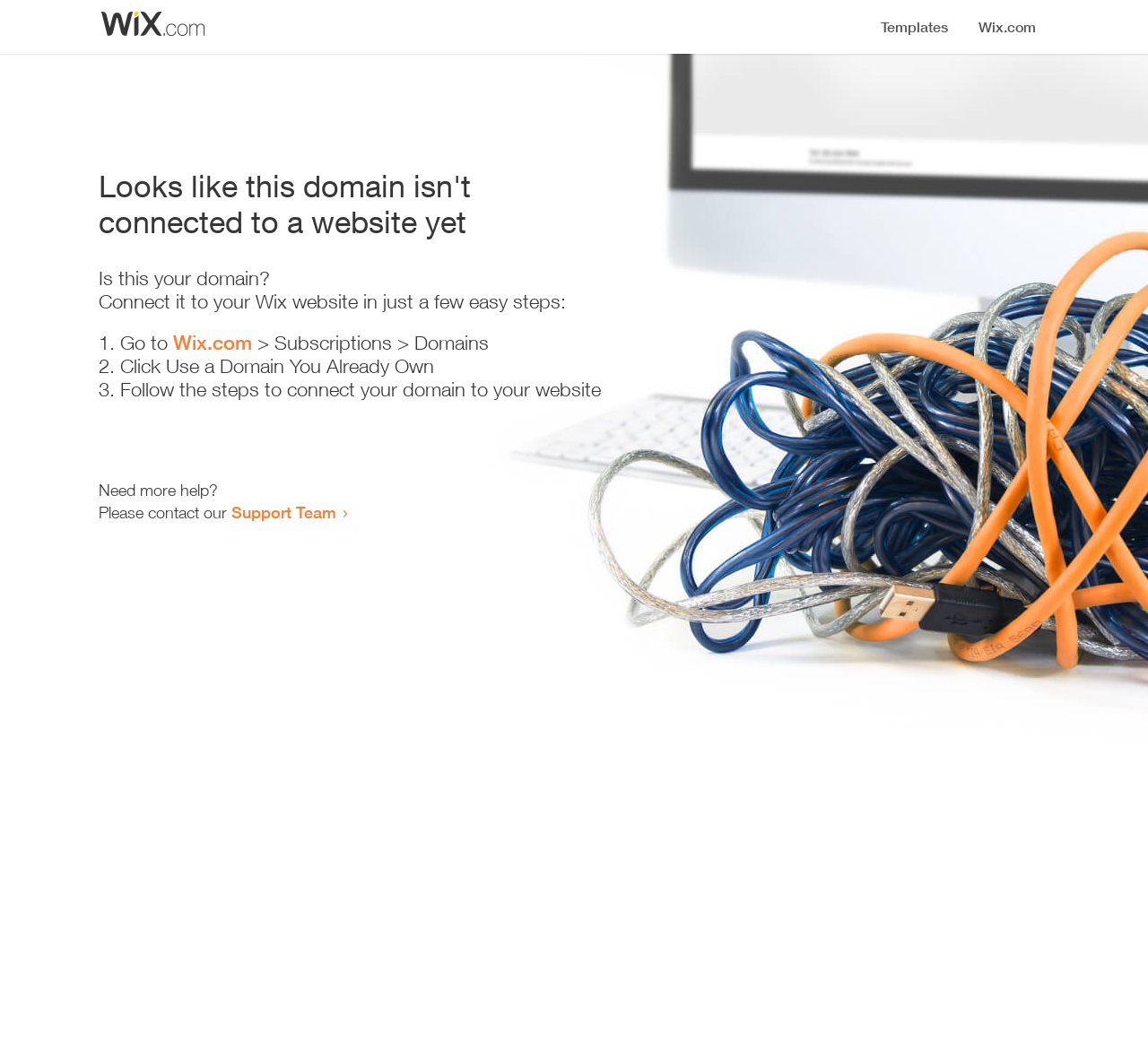Where can I get more help?
Based on the image, answer the question with as much detail as possible.

The webpage provides a link to the 'Support Team' for users who need more help, which is indicated by the text 'Need more help? Please contact our Support Team'.